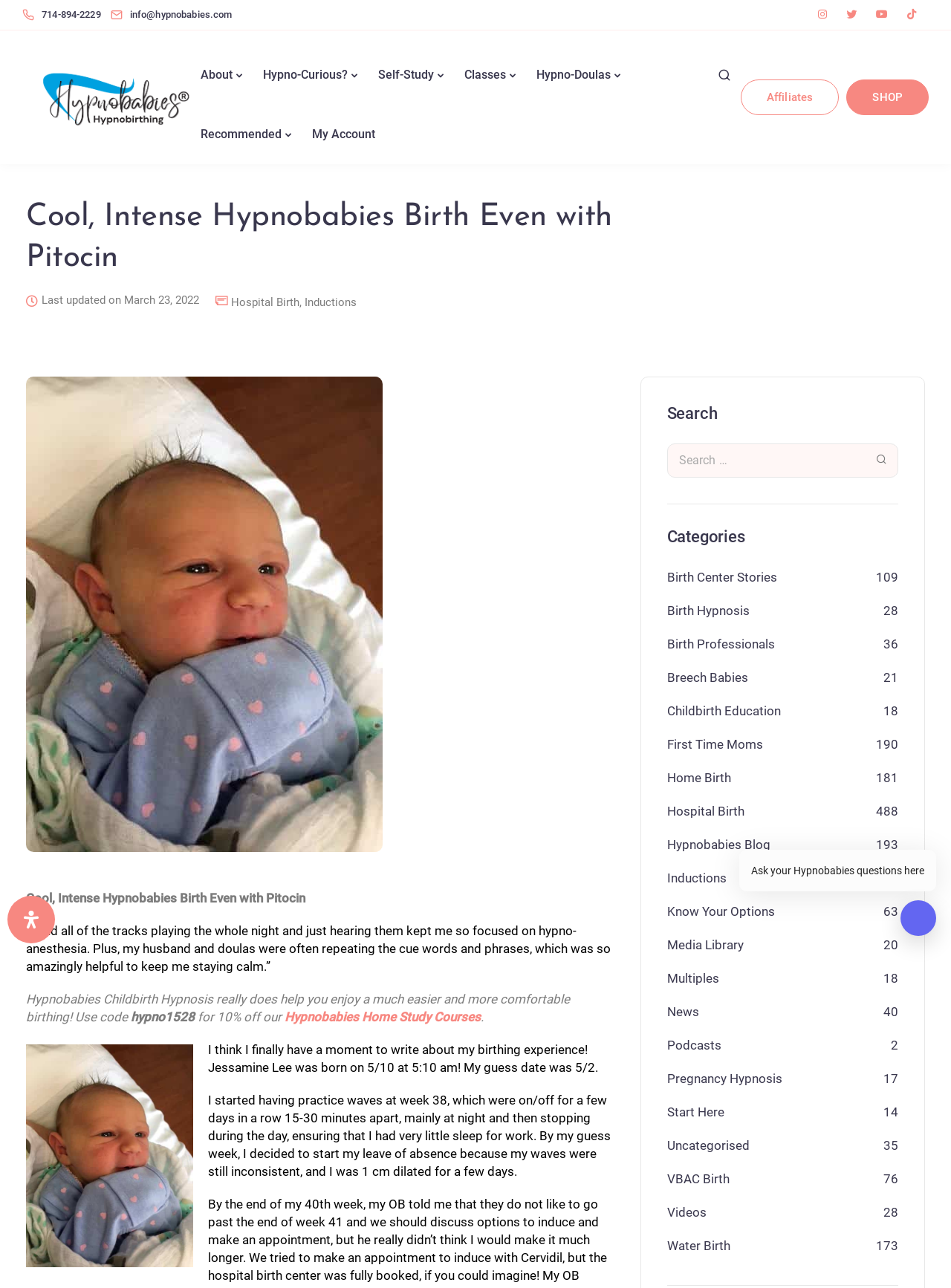Please answer the following question using a single word or phrase: 
What is the date mentioned in the text?

5/10